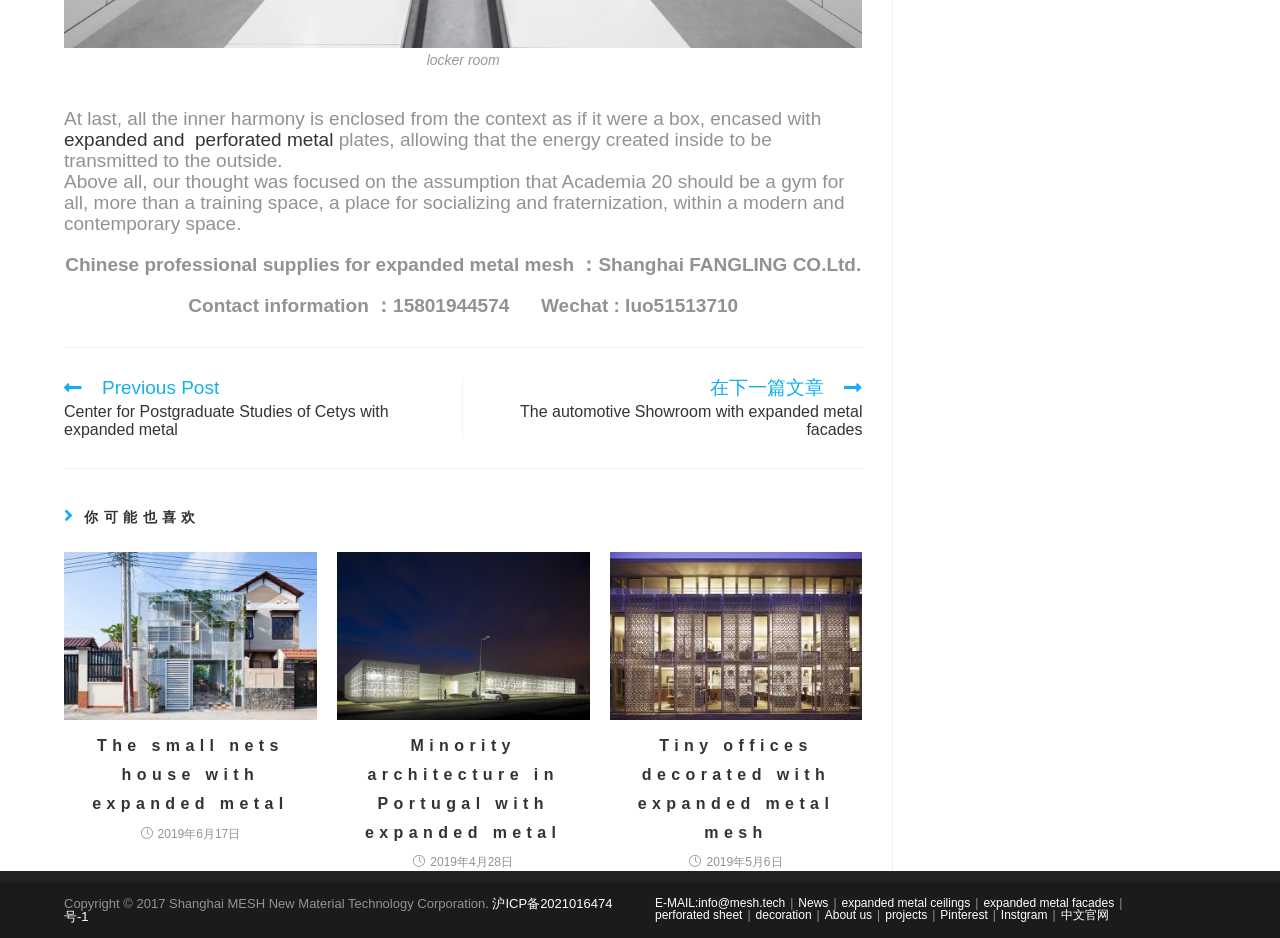From the screenshot, find the bounding box of the UI element matching this description: "expanded metal facades". Supply the bounding box coordinates in the form [left, top, right, bottom], each a float between 0 and 1.

[0.768, 0.956, 0.87, 0.971]